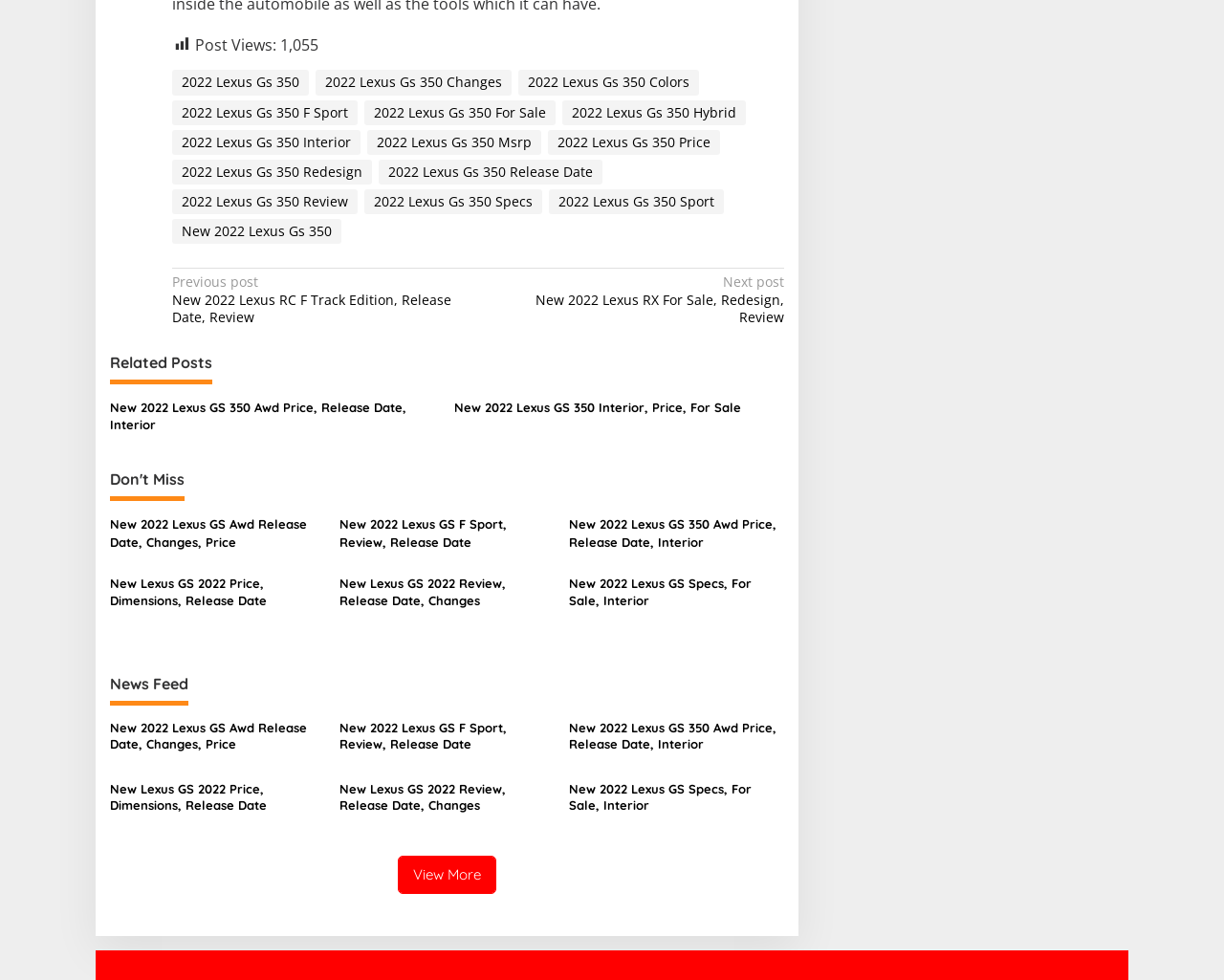What is the category of the posts on this webpage?
Provide a comprehensive and detailed answer to the question.

The webpage contains various posts related to the 2022 Lexus GS models, including their prices, release dates, reviews, and more, indicating that the category of the posts is Lexus GS news.